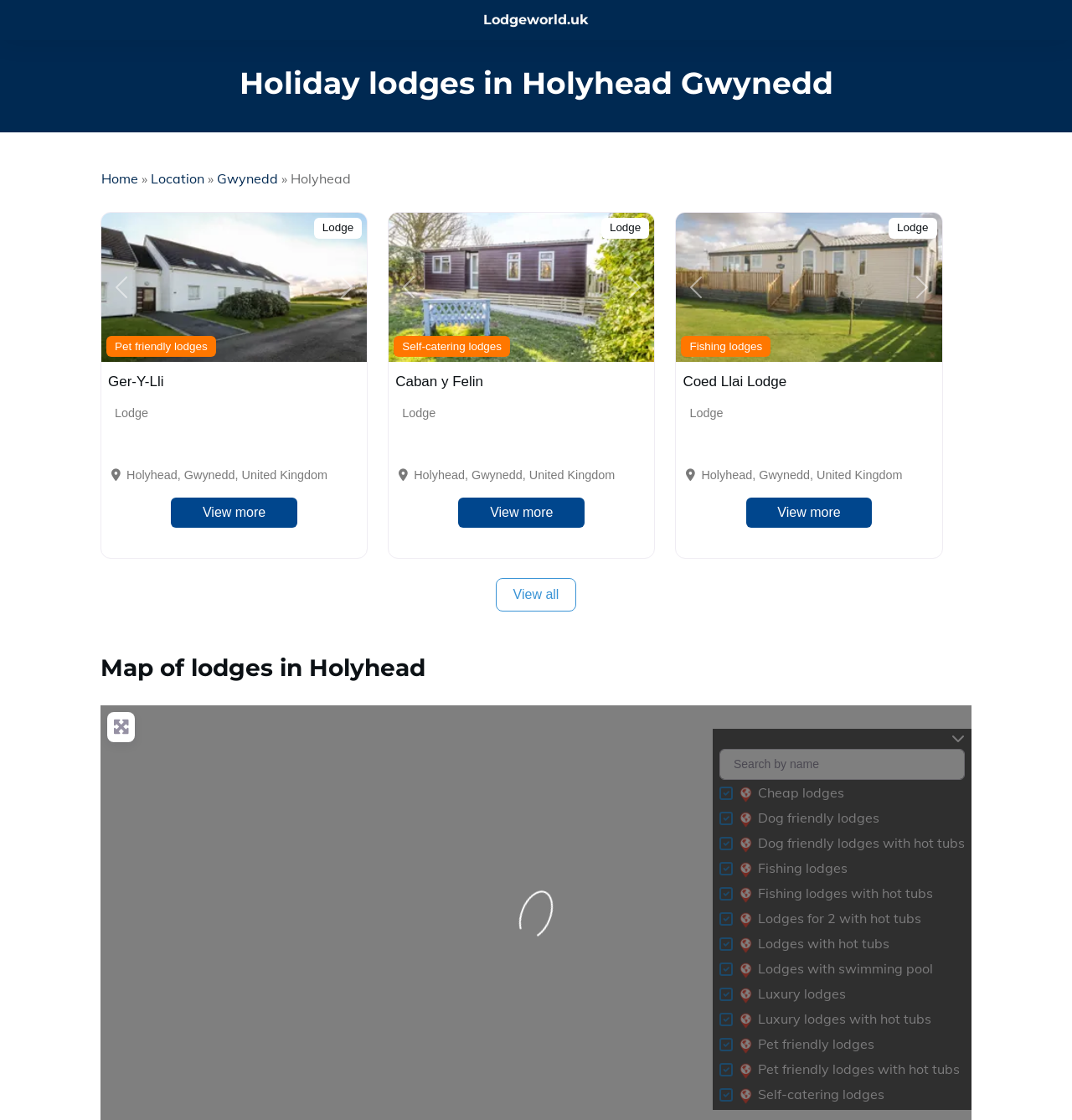Please specify the bounding box coordinates of the element that should be clicked to execute the given instruction: 'View more information about Ger-Y-Lli lodge'. Ensure the coordinates are four float numbers between 0 and 1, expressed as [left, top, right, bottom].

[0.16, 0.444, 0.277, 0.471]